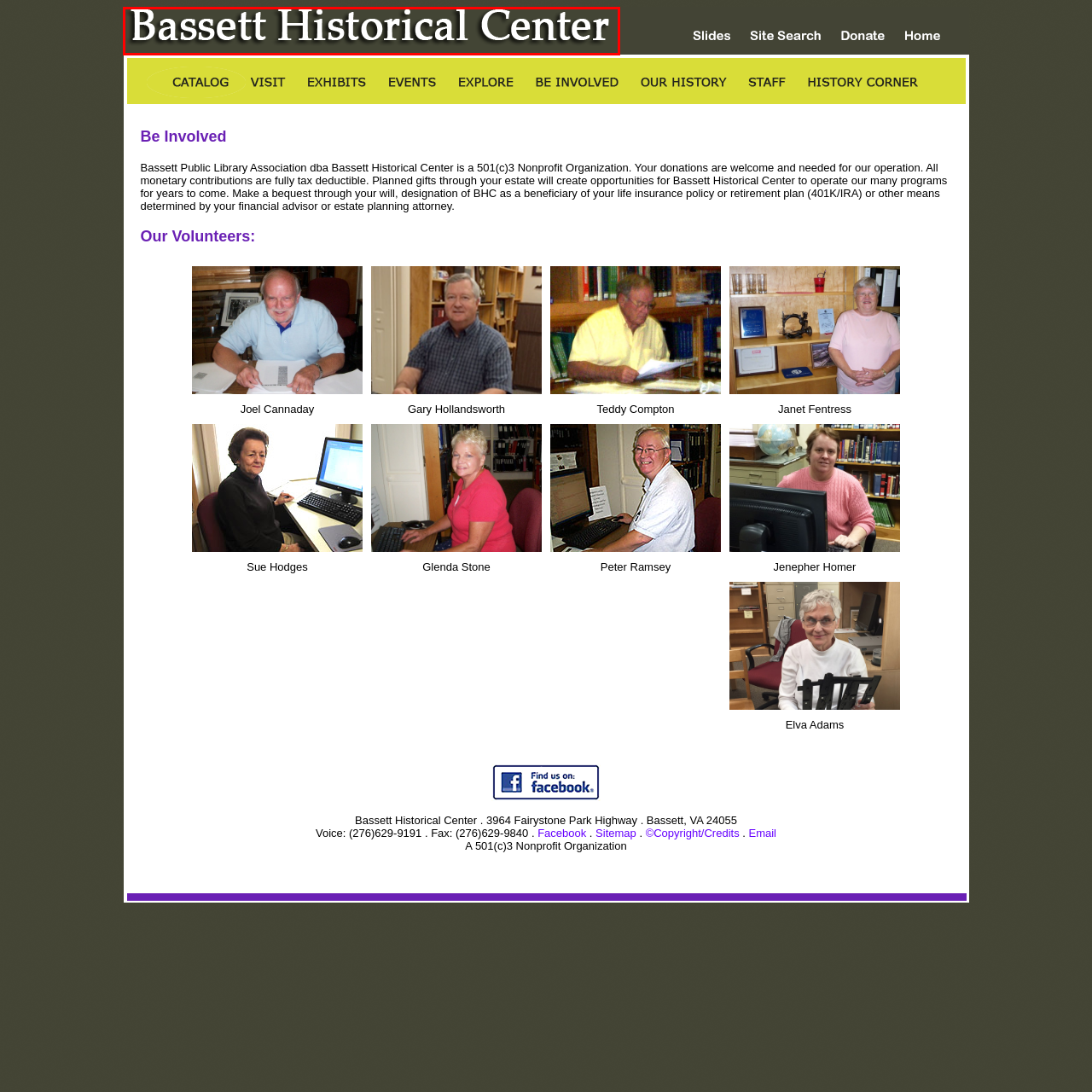What is the goal of the center's presentation style?
Refer to the image highlighted by the red box and give a one-word or short-phrase answer reflecting what you see.

Making history accessible and appealing